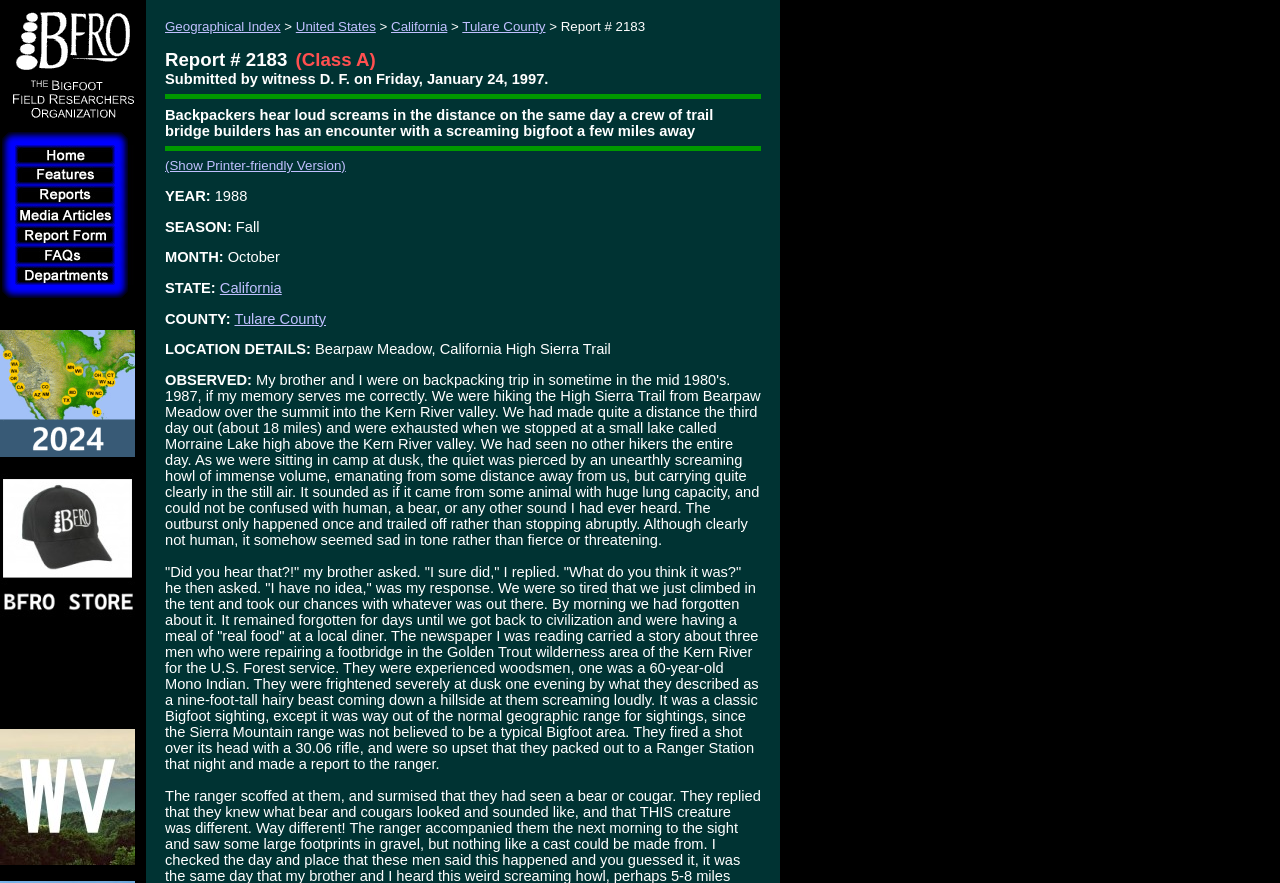Using the provided description: "Tulare County", find the bounding box coordinates of the corresponding UI element. The output should be four float numbers between 0 and 1, in the format [left, top, right, bottom].

[0.361, 0.022, 0.426, 0.039]